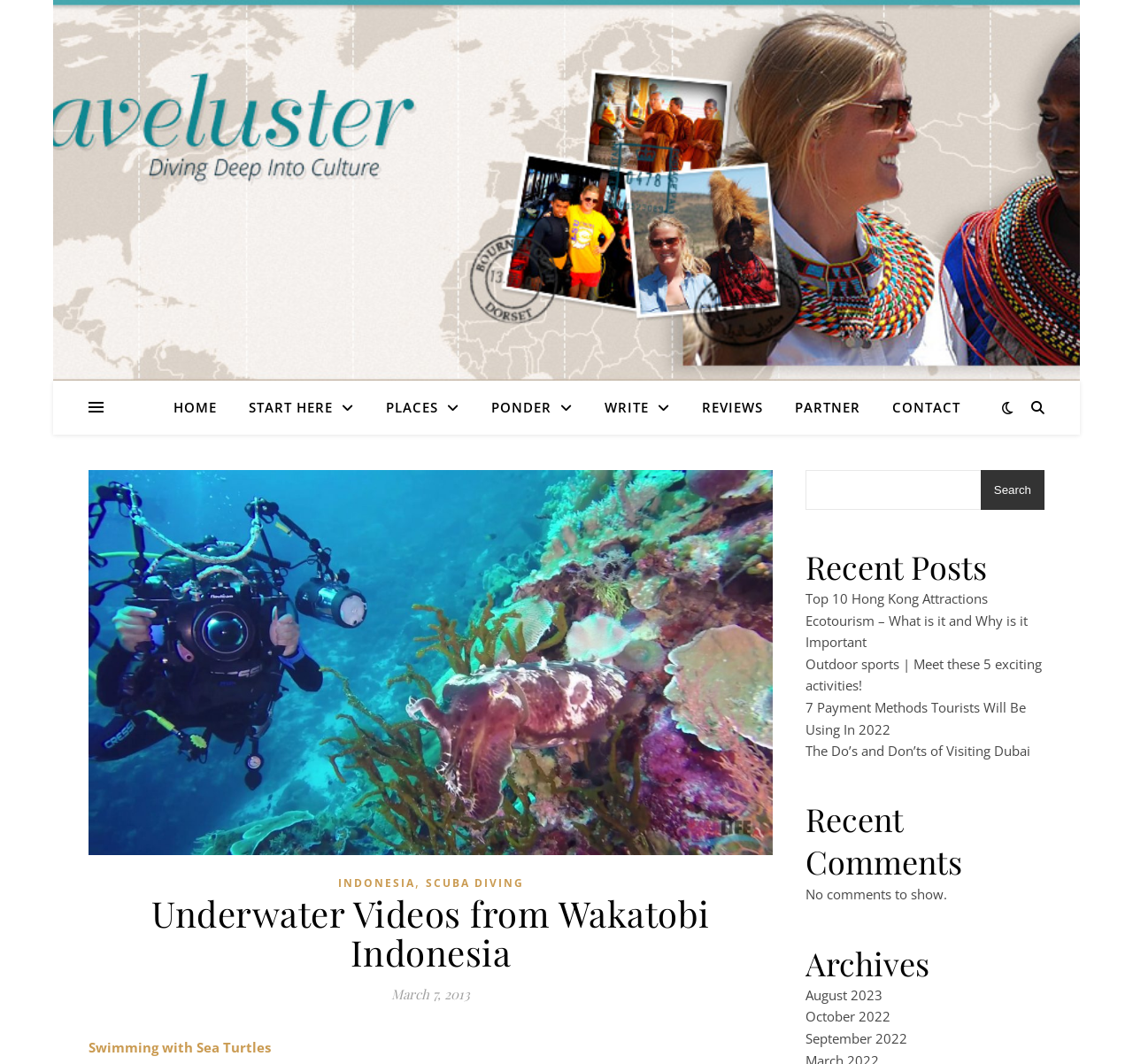Explain the webpage in detail, including its primary components.

The webpage is a travel blog, specifically focused on underwater videos from Wakatobi, Indonesia. At the top, there is a navigation menu with links to various sections of the website, including "HOME", "START HERE", "PLACES", "PONDER", "WRITE", "REVIEWS", "PARTNER", and "CONTACT". 

Below the navigation menu, there is a header section with a link to "INDONESIA" and "SCUBA DIVING", separated by a comma. The title of the webpage, "Underwater Videos from Wakatobi Indonesia", is displayed prominently in this section, along with the date "March 7, 2013".

To the right of the header section, there is a search box with a "Search" button. Below the search box, there are three sections: "Recent Posts", "Recent Comments", and "Archives". The "Recent Posts" section lists five article titles, including "Top 10 Hong Kong Attractions" and "The Do’s and Don’ts of Visiting Dubai". The "Recent Comments" section indicates that there are no comments to show. The "Archives" section lists three links to monthly archives, including "August 2023", "October 2022", and "September 2022".